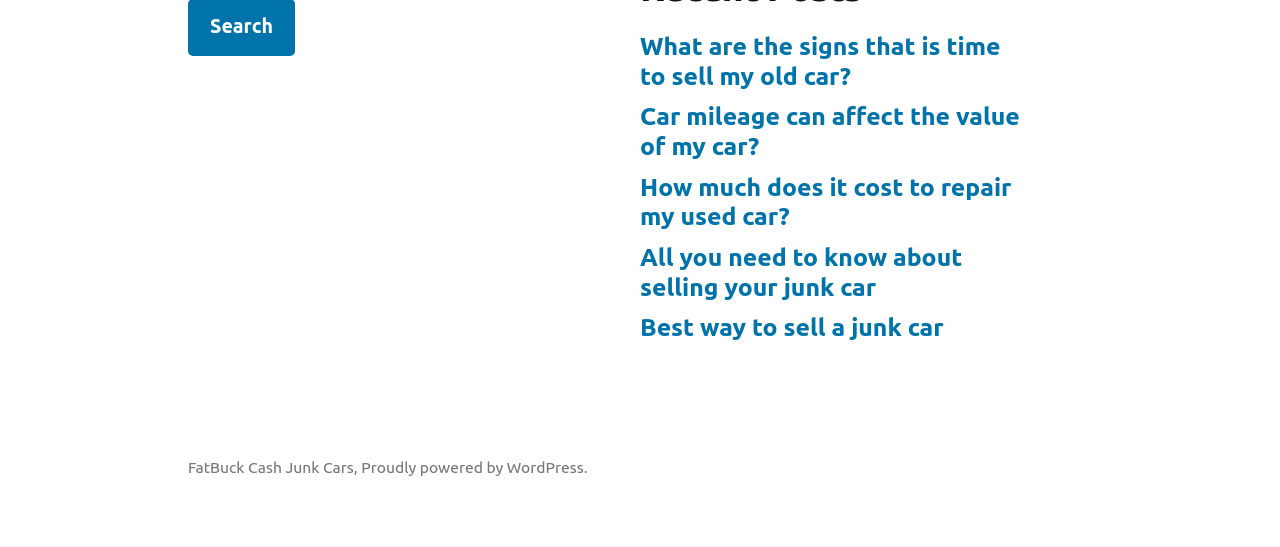Find and provide the bounding box coordinates for the UI element described here: "FatBuck Cash Junk Cars". The coordinates should be given as four float numbers between 0 and 1: [left, top, right, bottom].

[0.147, 0.837, 0.276, 0.87]